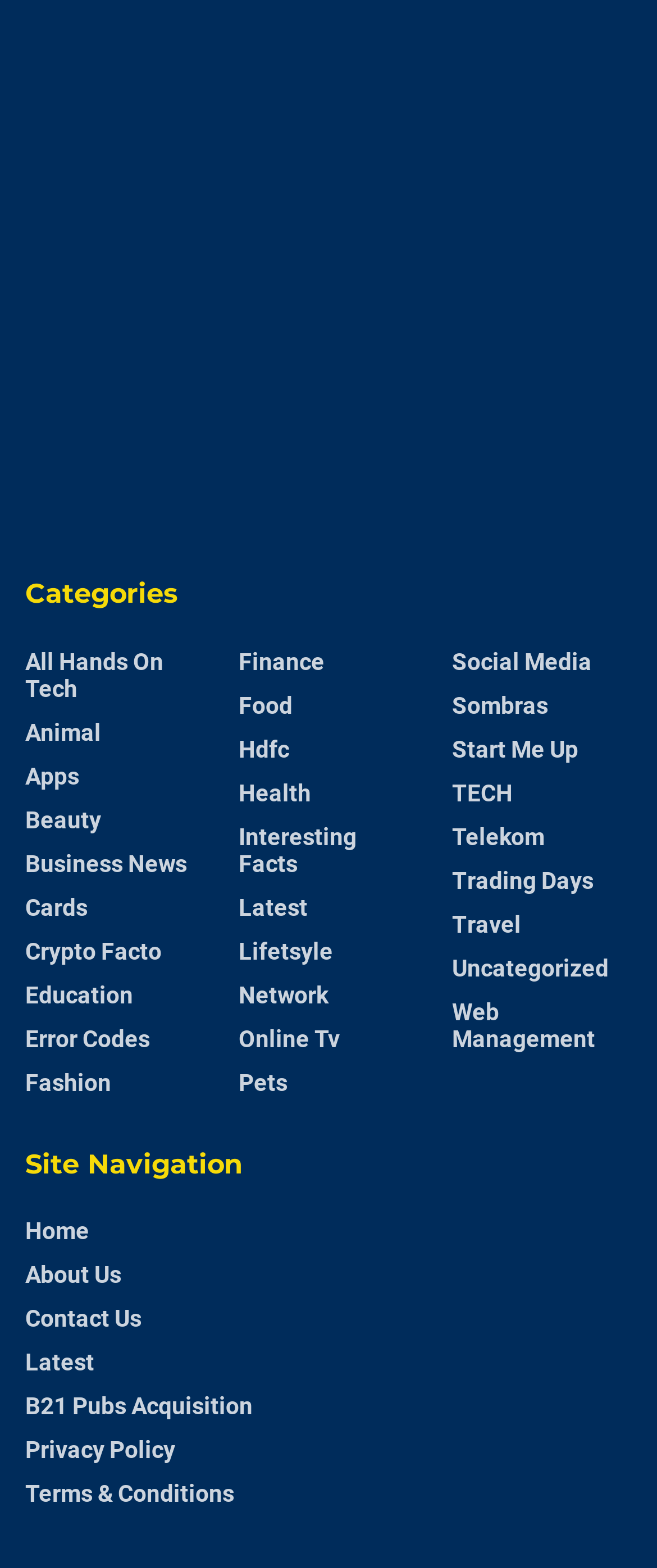Please pinpoint the bounding box coordinates for the region I should click to adhere to this instruction: "Click on the 'All Hands On Tech' category".

[0.038, 0.413, 0.312, 0.447]